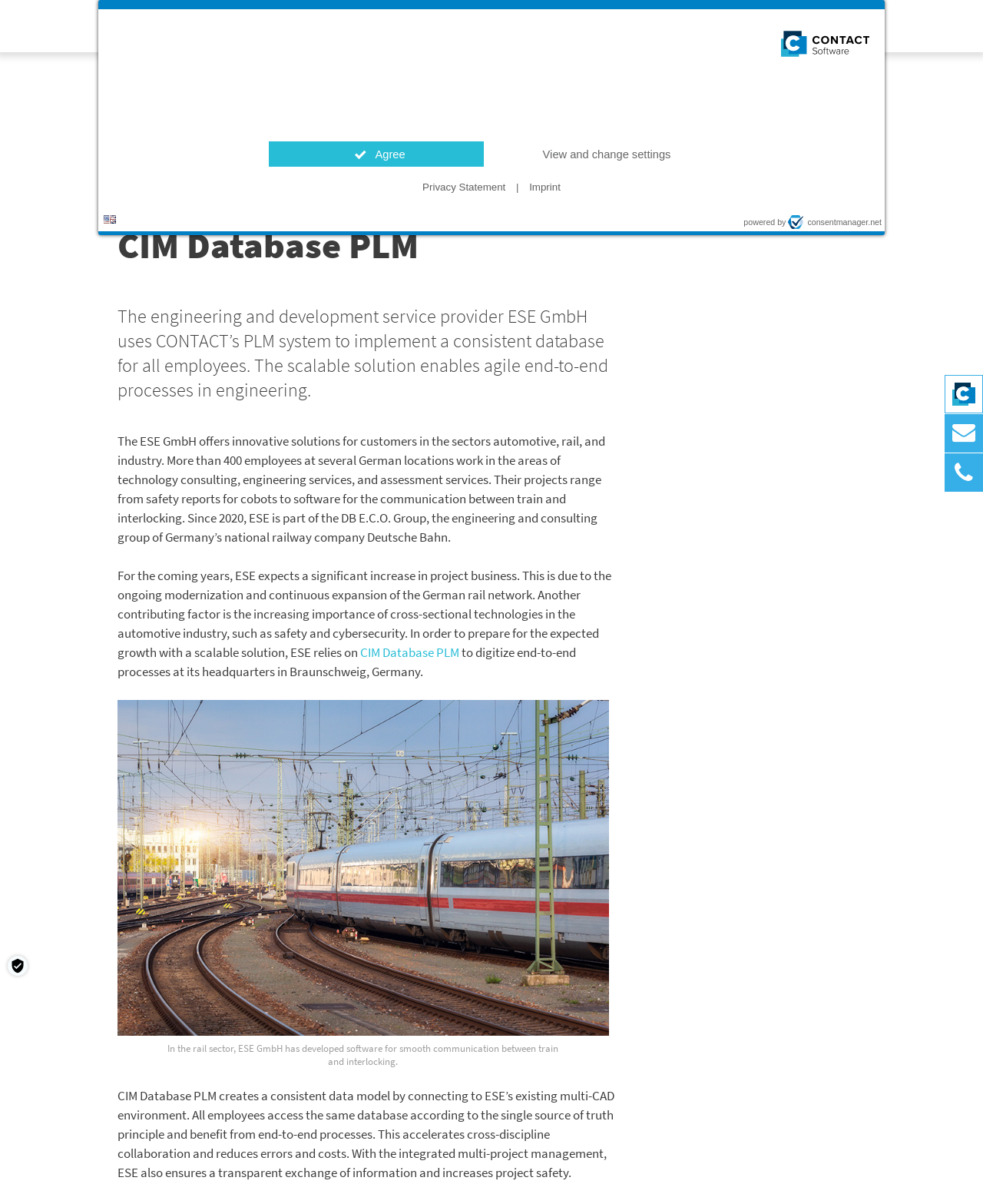Please find the bounding box coordinates of the clickable region needed to complete the following instruction: "View the 'Customer portal'". The bounding box coordinates must consist of four float numbers between 0 and 1, i.e., [left, top, right, bottom].

[0.641, 0.006, 0.72, 0.019]